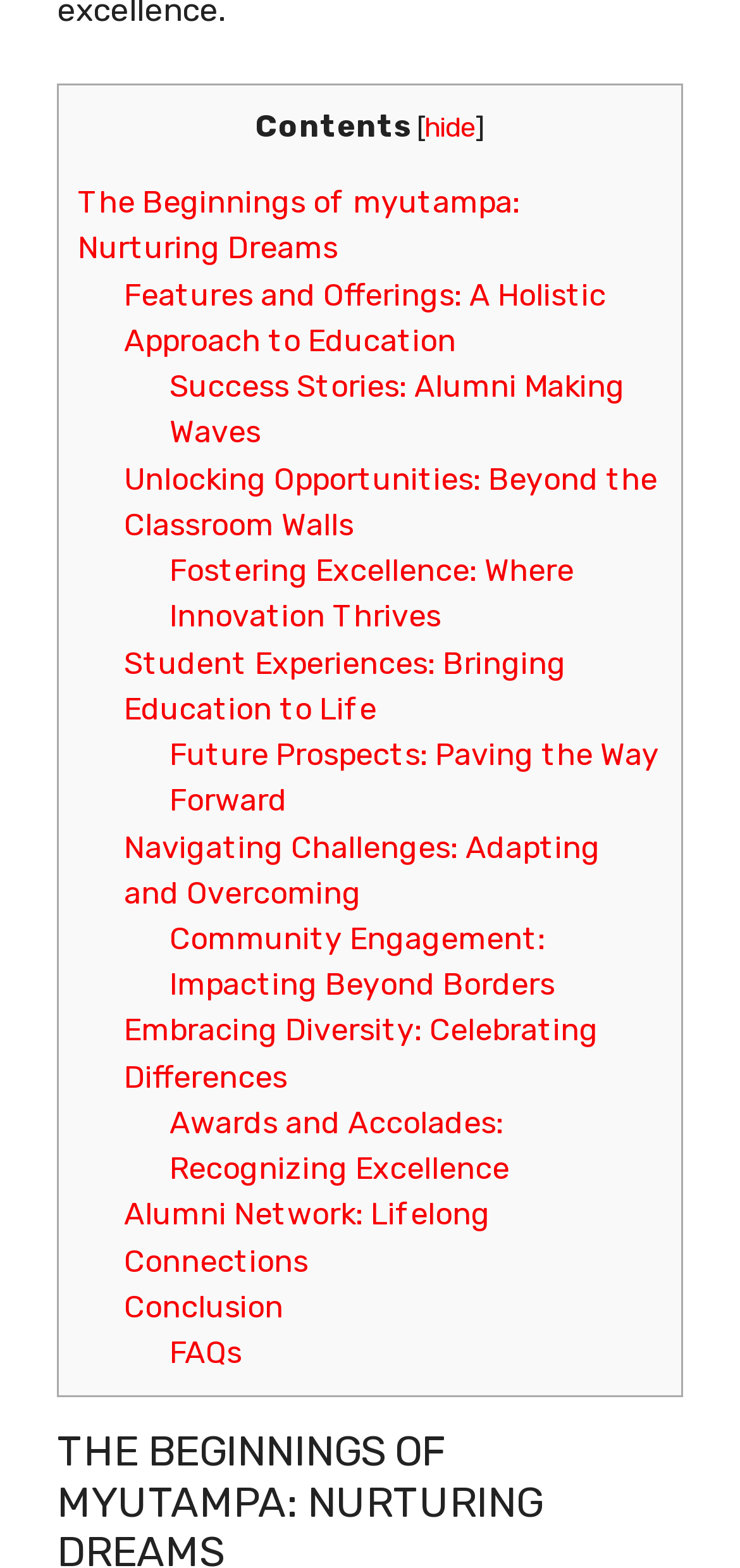Please identify the bounding box coordinates of the clickable element to fulfill the following instruction: "Read about the beginnings of myutampa". The coordinates should be four float numbers between 0 and 1, i.e., [left, top, right, bottom].

[0.105, 0.118, 0.703, 0.17]